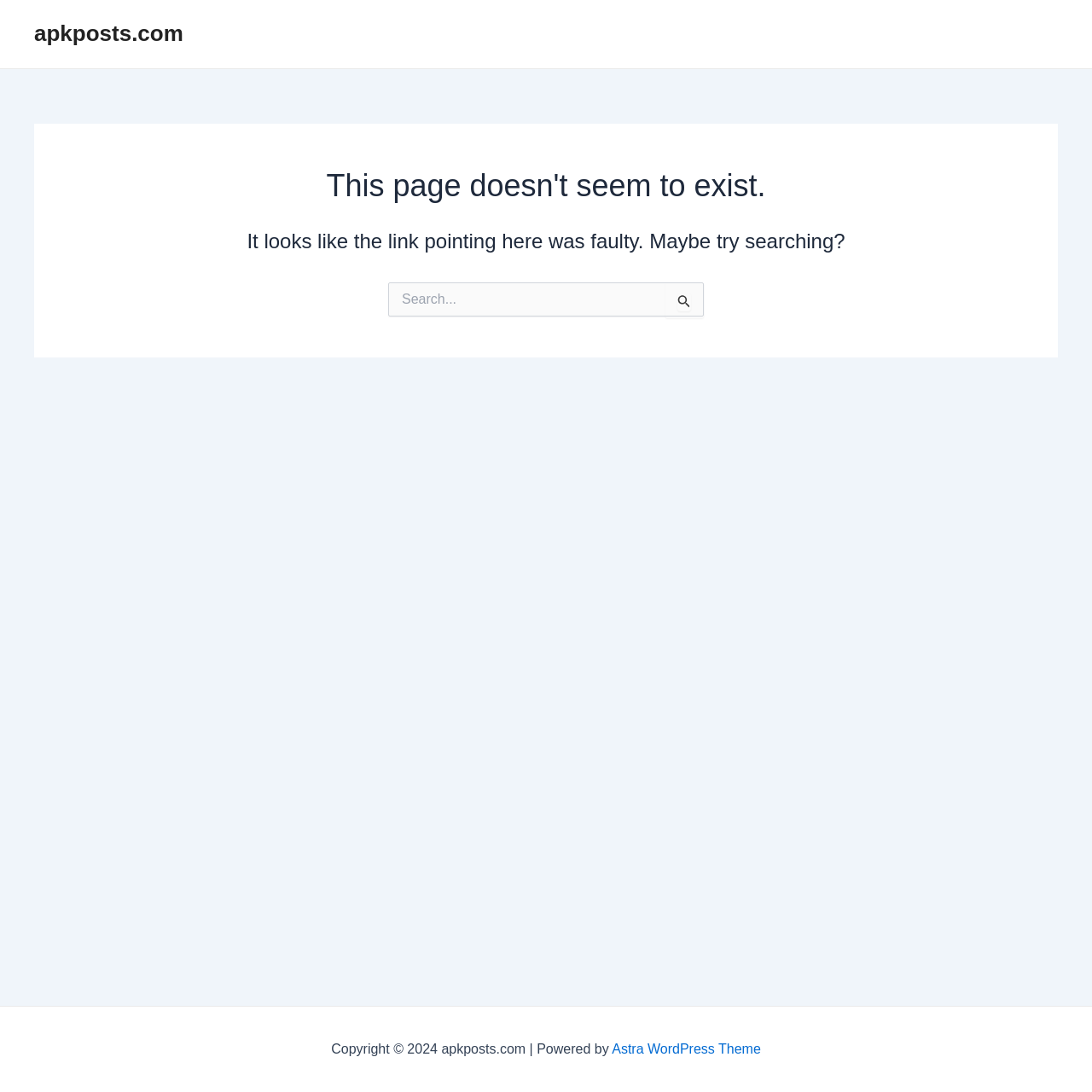Answer the question with a single word or phrase: 
What is the purpose of the search box?

Search for content